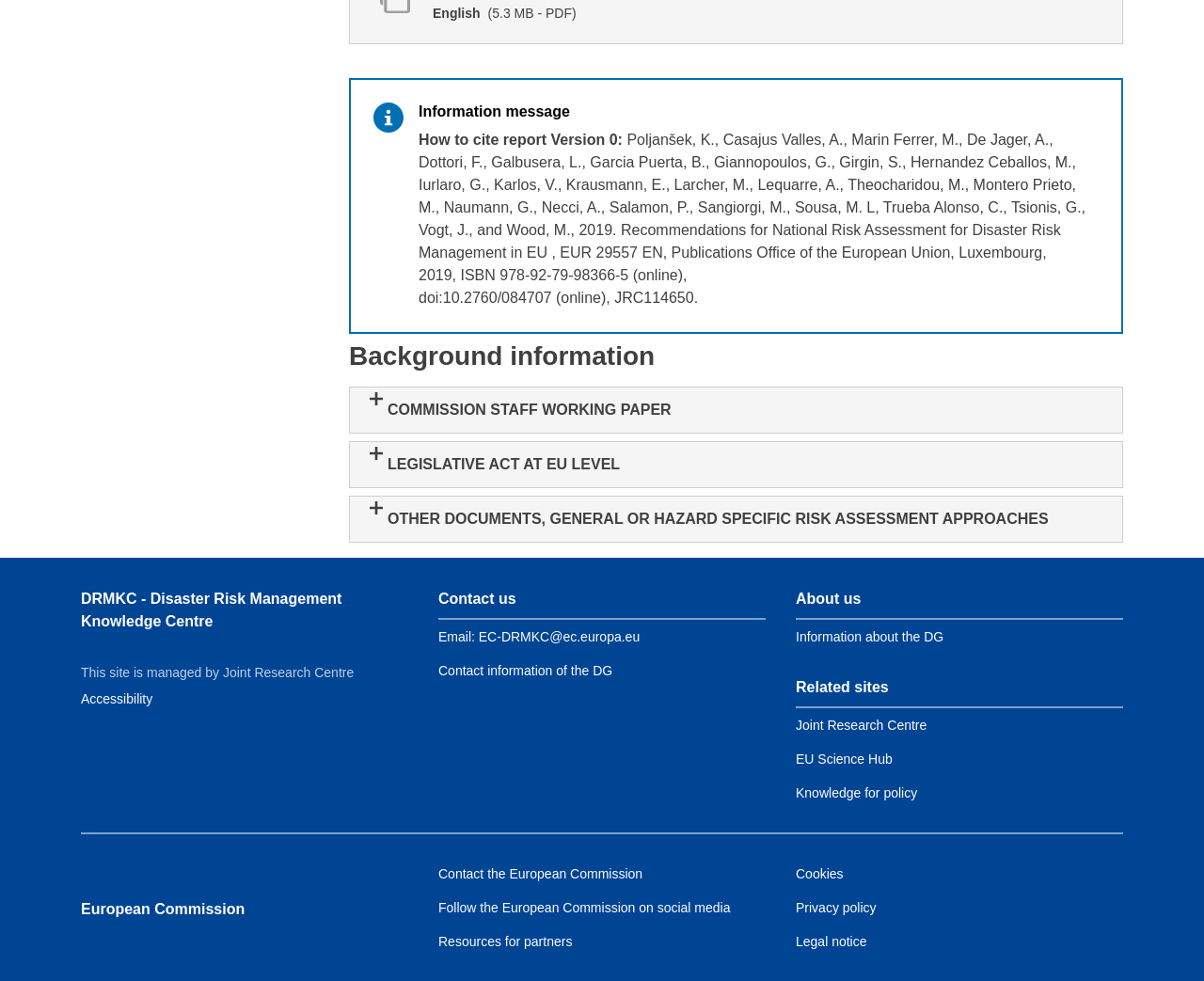How many related sites are listed?
Use the image to answer the question with a single word or phrase.

3